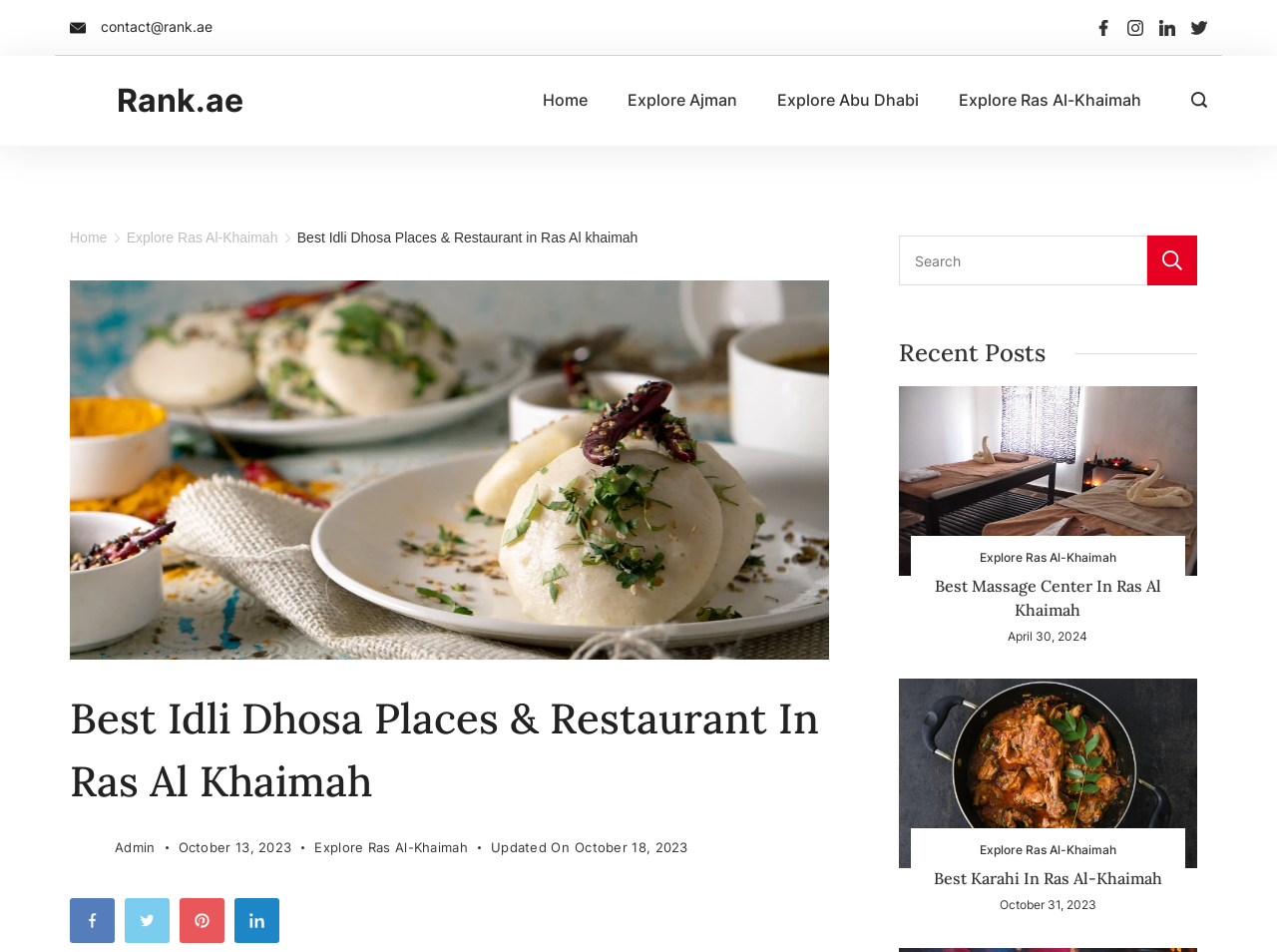Identify the bounding box coordinates of the region that needs to be clicked to carry out this instruction: "Read about Best Idli Dhosa Places & Restaurant in Ras Al khaimah". Provide these coordinates as four float numbers ranging from 0 to 1, i.e., [left, top, right, bottom].

[0.233, 0.241, 0.5, 0.258]